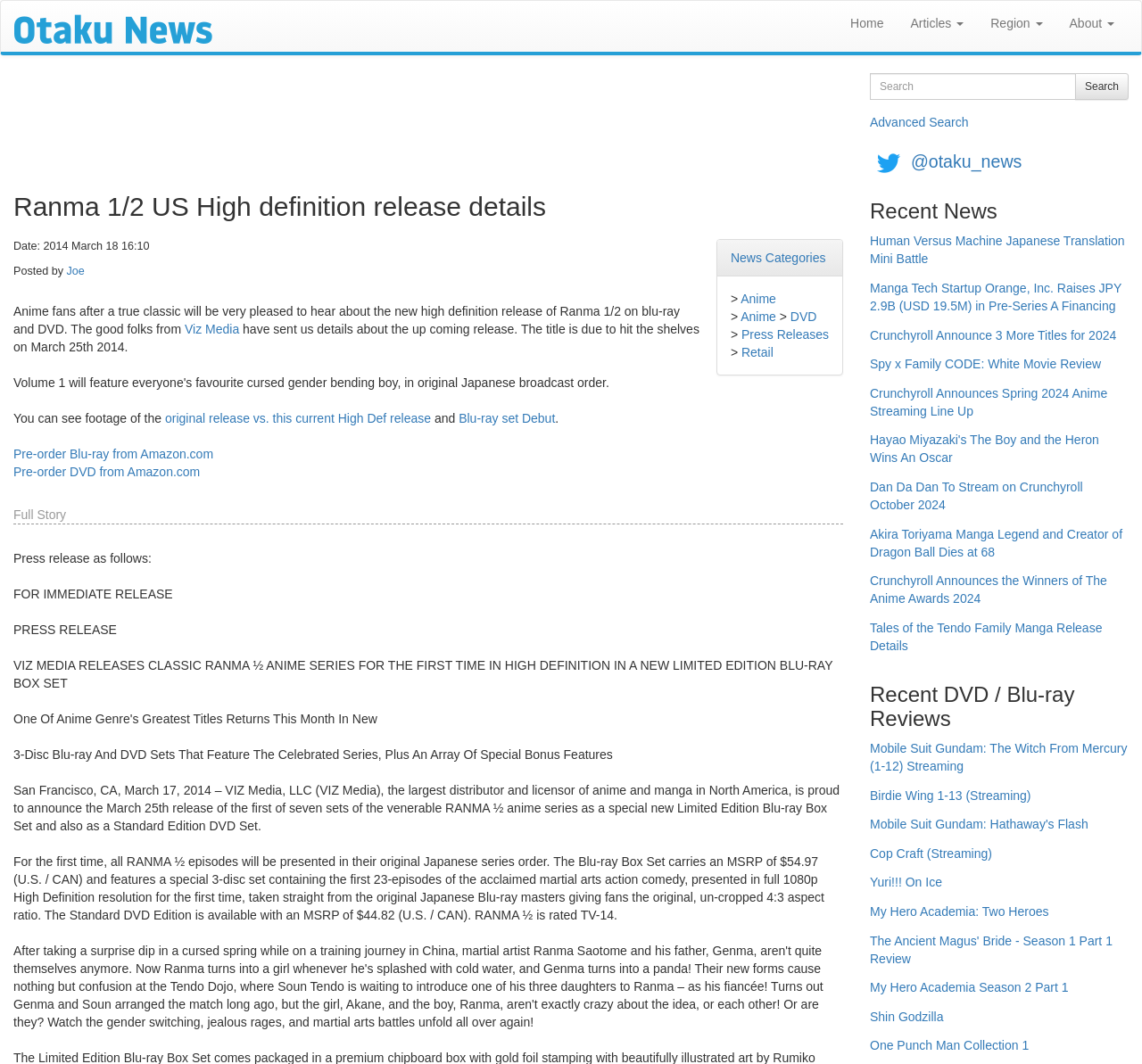Please mark the bounding box coordinates of the area that should be clicked to carry out the instruction: "Browse Long Guns".

None